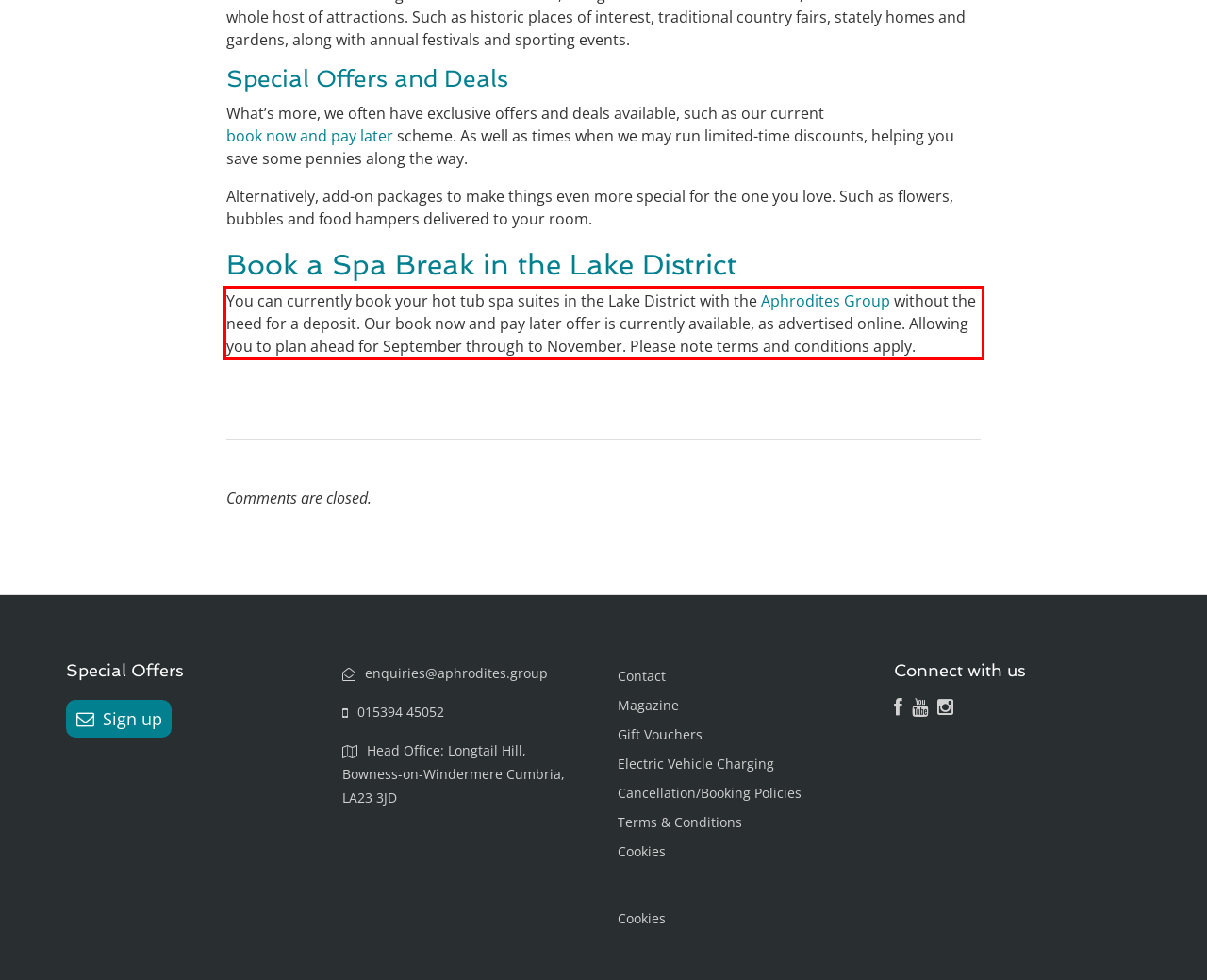Using the provided webpage screenshot, recognize the text content in the area marked by the red bounding box.

You can currently book your hot tub spa suites in the Lake District with the Aphrodites Group without the need for a deposit. Our book now and pay later offer is currently available, as advertised online. Allowing you to plan ahead for September through to November. Please note terms and conditions apply.